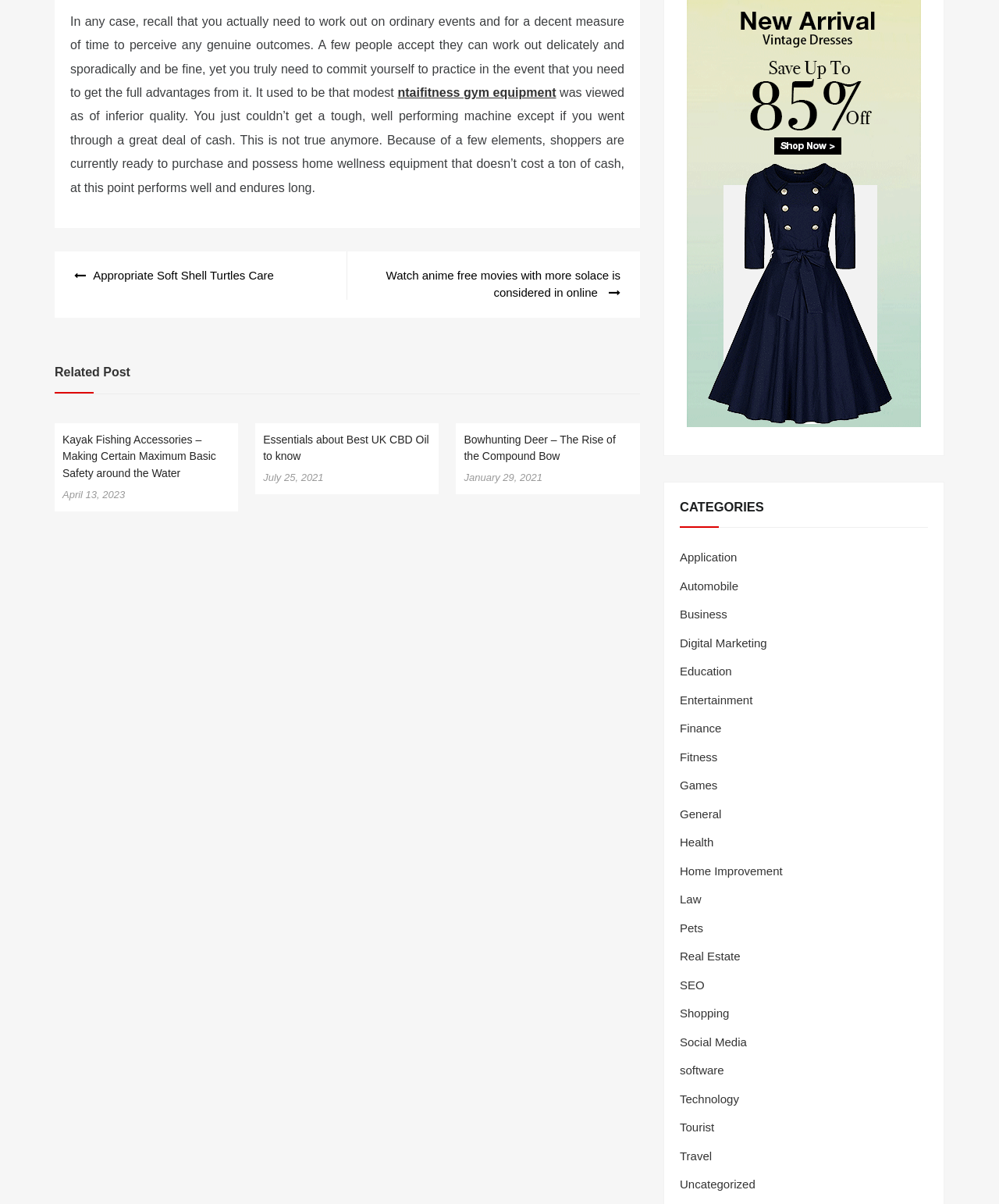Find the bounding box coordinates of the element I should click to carry out the following instruction: "Click on 'Posts' navigation".

[0.055, 0.209, 0.641, 0.264]